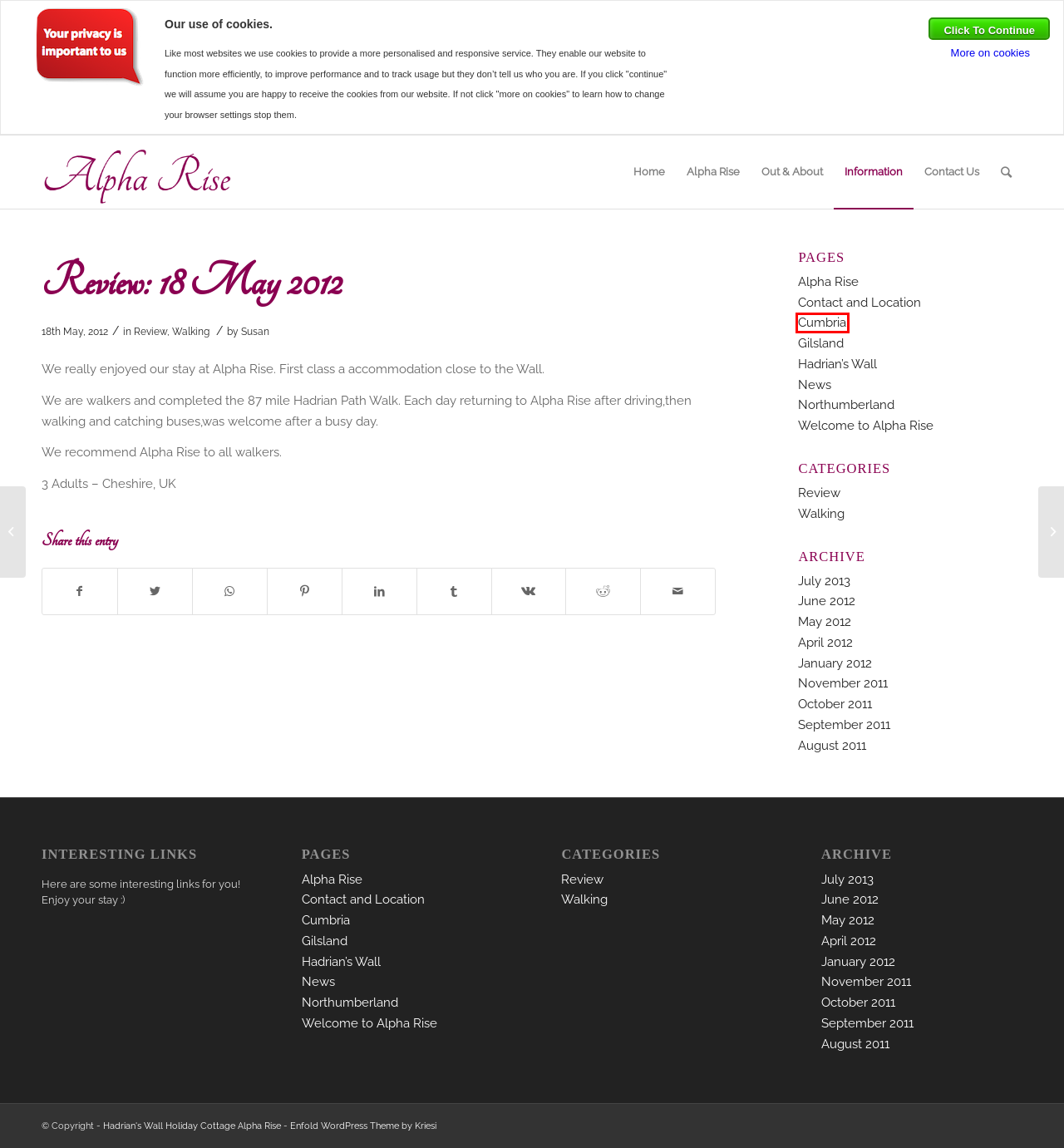Given a webpage screenshot with a red bounding box around a particular element, identify the best description of the new webpage that will appear after clicking on the element inside the red bounding box. Here are the candidates:
A. Cumbria – Hadrian's Wall Holiday Cottage Alpha Rise
B. Home - Kriesi.at - Premium WordPress Themes
C. April, 2012 | Hadrian's Wall Holiday Cottage Alpha Rise
D. News | Hadrian's Wall Holiday Cottage Alpha Rise
E. Contact and Location – Hadrian's Wall Holiday Cottage Alpha Rise
F. Review: 6 May 2012 – Hadrian's Wall Holiday Cottage Alpha Rise
G. May, 2012 | Hadrian's Wall Holiday Cottage Alpha Rise
H. Review: 19 – 26 May 2012 – Hadrian's Wall Holiday Cottage Alpha Rise

A